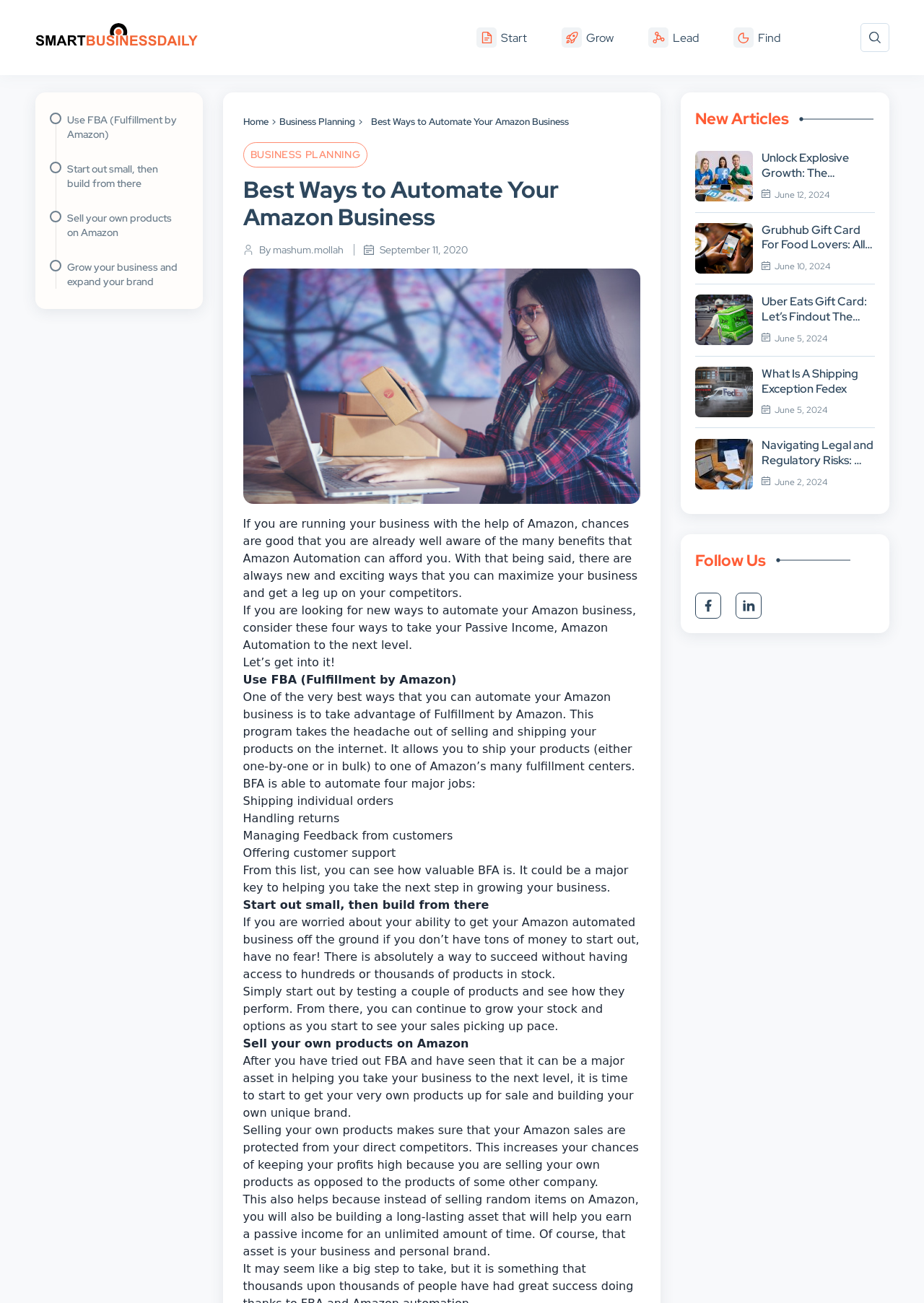Identify the bounding box coordinates of the specific part of the webpage to click to complete this instruction: "Visit Implantica's website".

None